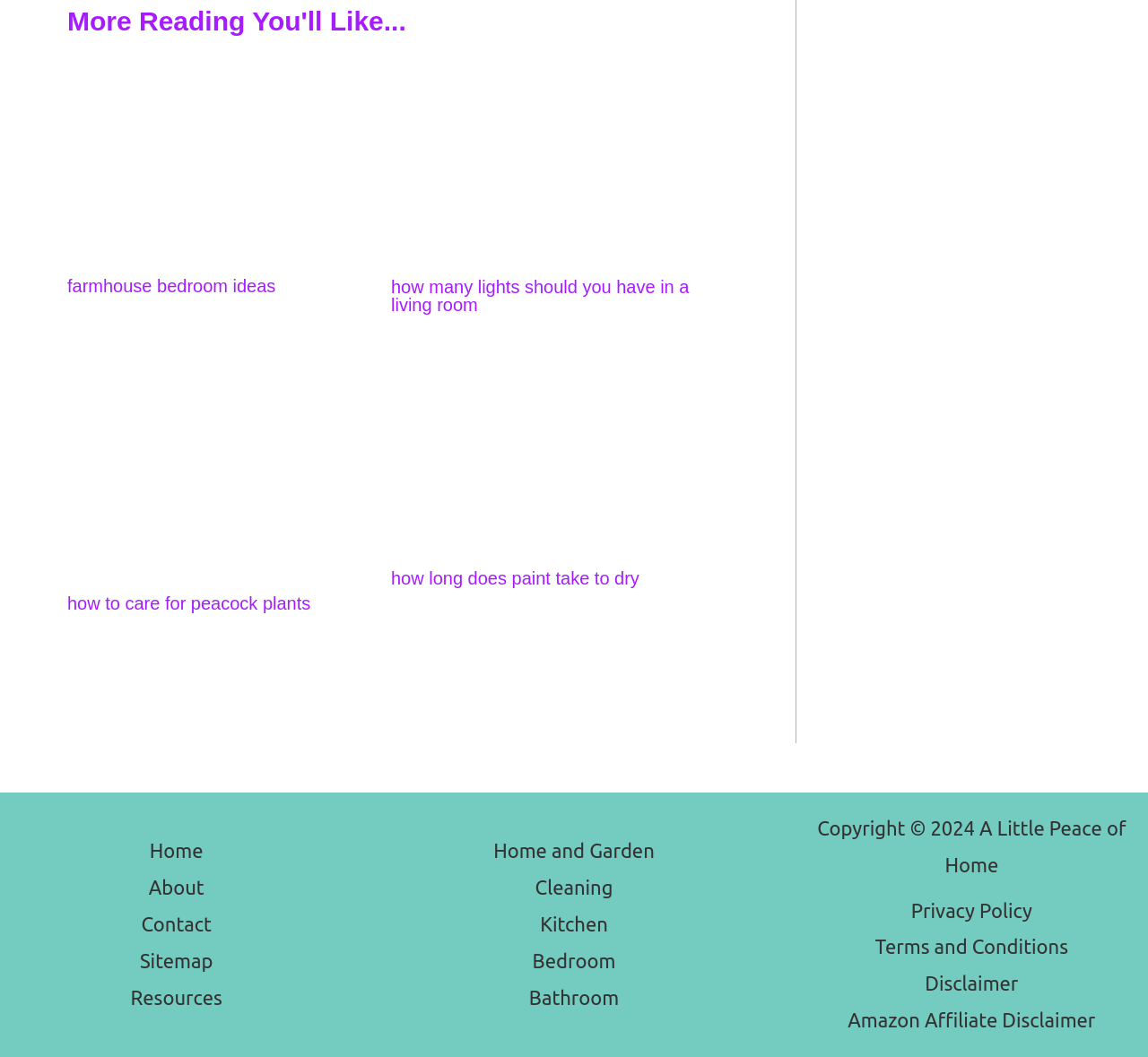Using the elements shown in the image, answer the question comprehensively: What is the topic of the second article?

The second article is identified by its heading 'how many lights should you have in a living room' which is located at the top of the article section. This heading is a child element of the article element with ID 101.